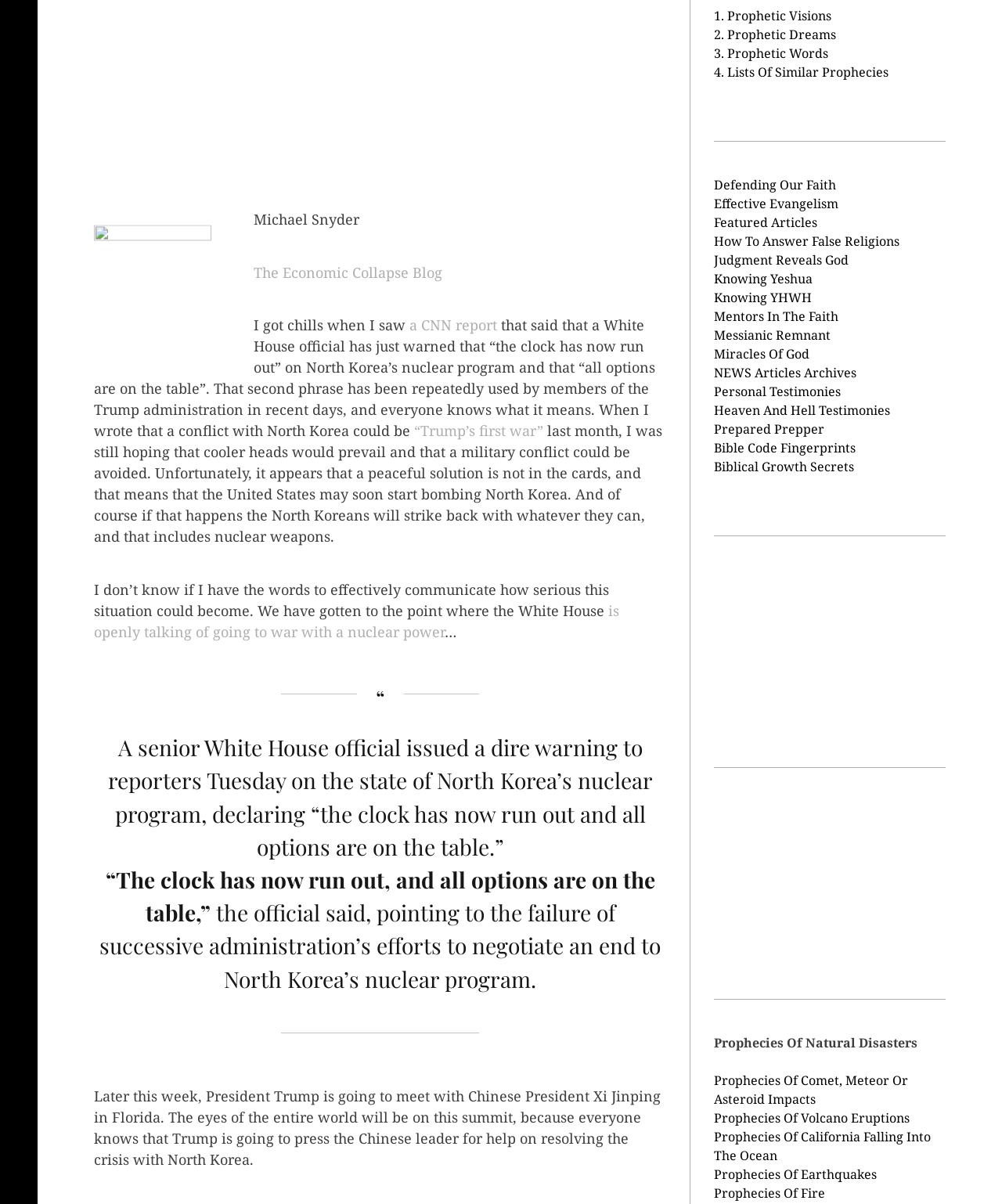Given the element description "Knowing Yeshua", identify the bounding box of the corresponding UI element.

[0.712, 0.224, 0.811, 0.238]